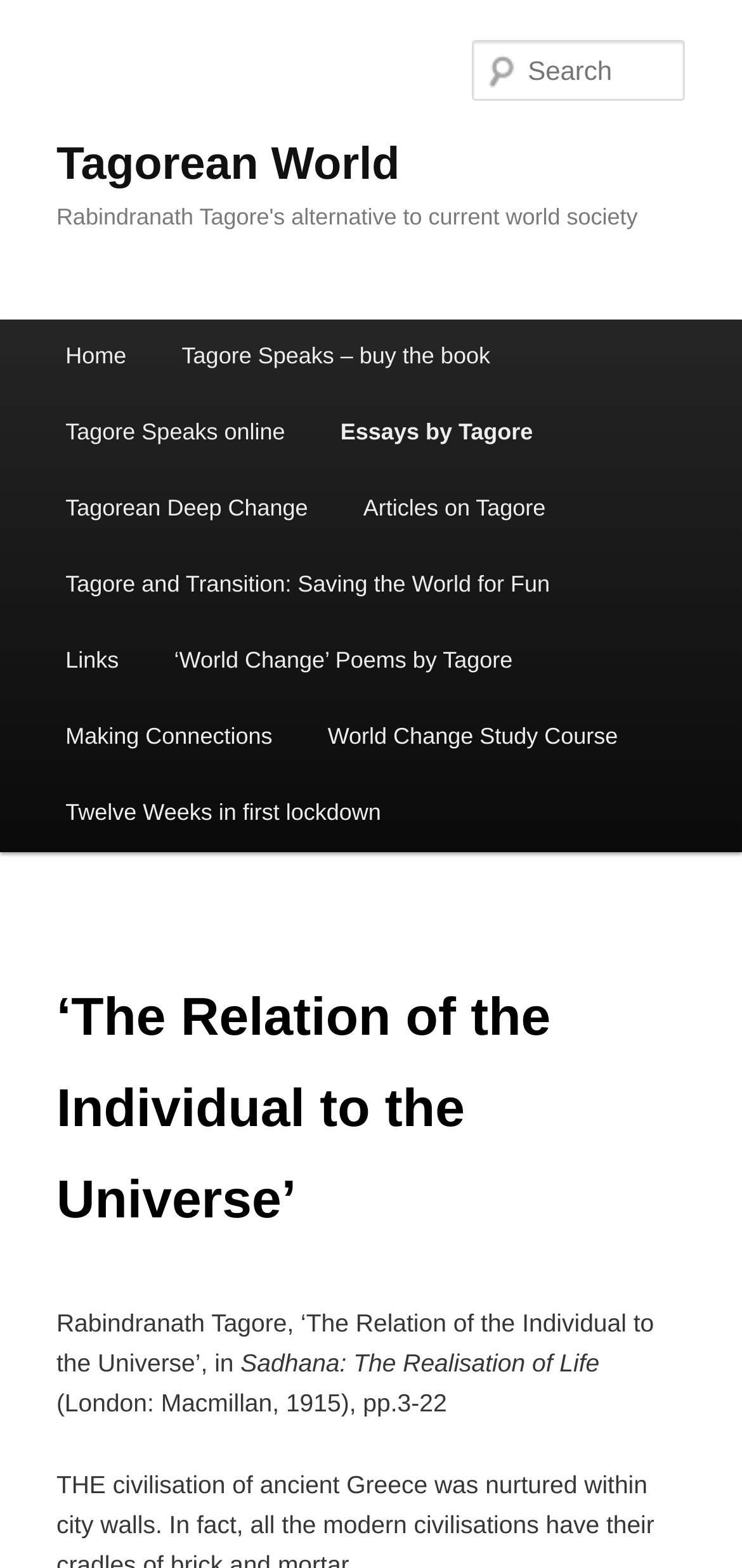Specify the bounding box coordinates of the area that needs to be clicked to achieve the following instruction: "Buy the book 'Tagore Speaks'".

[0.208, 0.204, 0.698, 0.253]